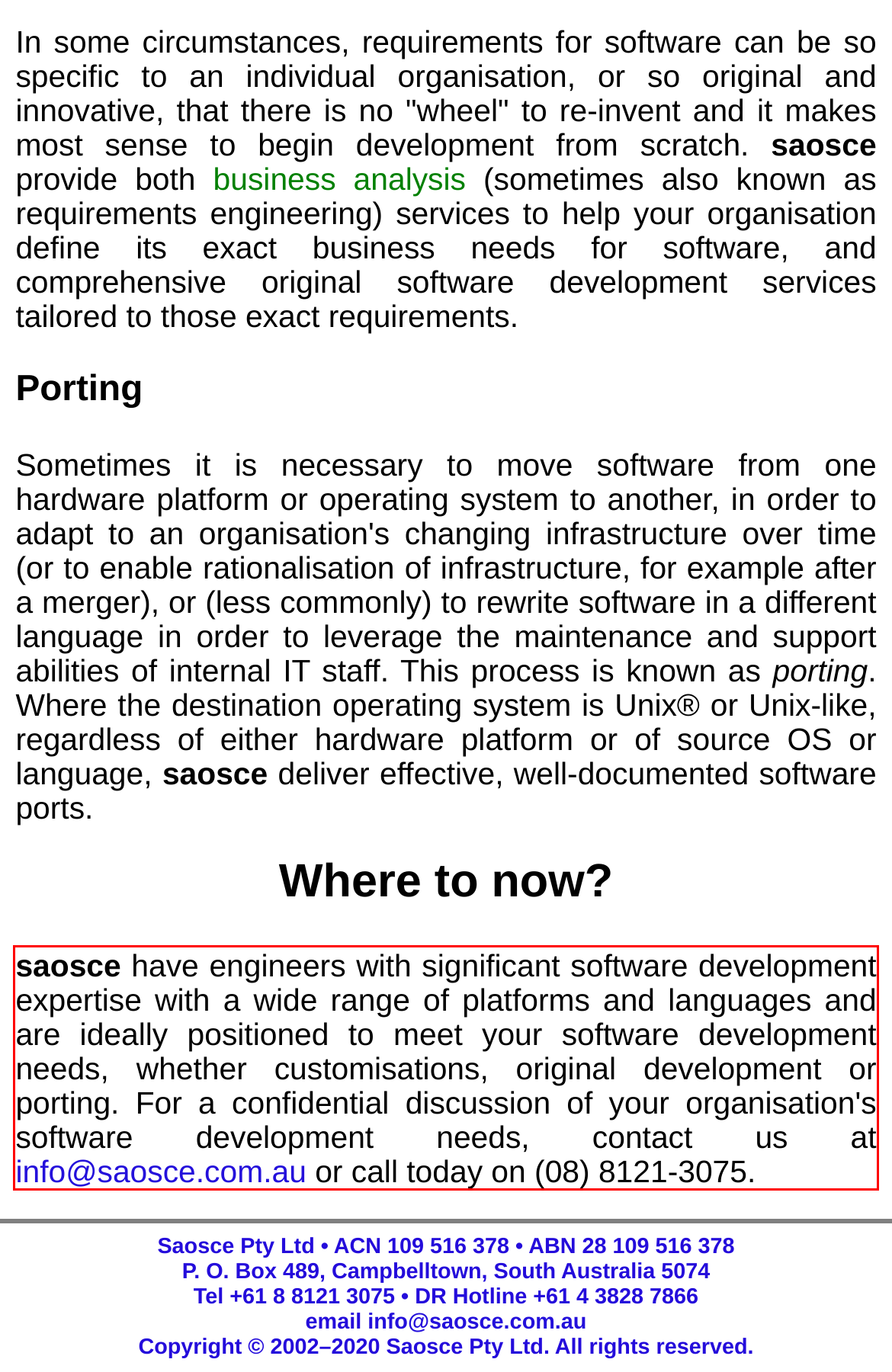Identify the text within the red bounding box on the webpage screenshot and generate the extracted text content.

saosce have engineers with significant software development expertise with a wide range of platforms and languages and are ideally positioned to meet your software development needs, whether customisations, original development or porting. For a confidential discussion of your organisation's software development needs, contact us at info@saosce.com.au or call today on (08) 8121-3075.